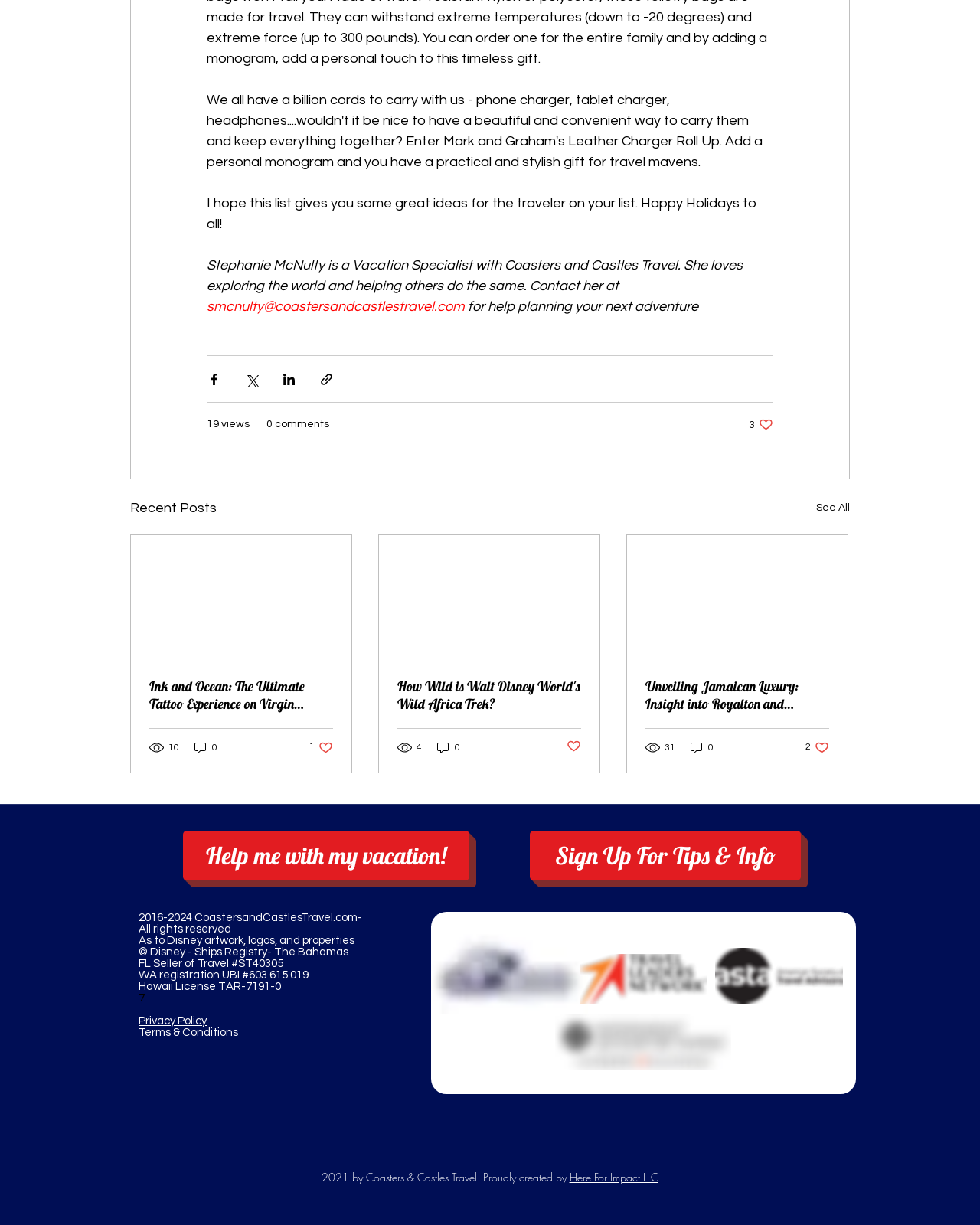What social media platforms can users share content on?
Based on the visual, give a brief answer using one word or a short phrase.

Facebook, Twitter, LinkedIn